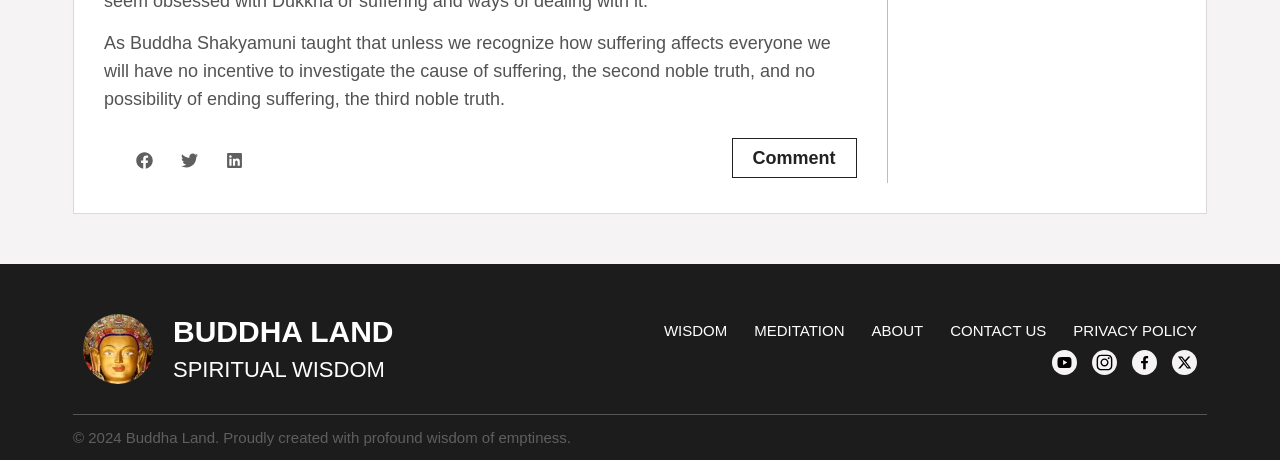What is the topic of the quote at the top of the page?
Please respond to the question with a detailed and thorough explanation.

I read the quote at the top of the page, which mentions 'suffering affects everyone' and 'the cause of suffering', so I inferred that the topic of the quote is suffering.